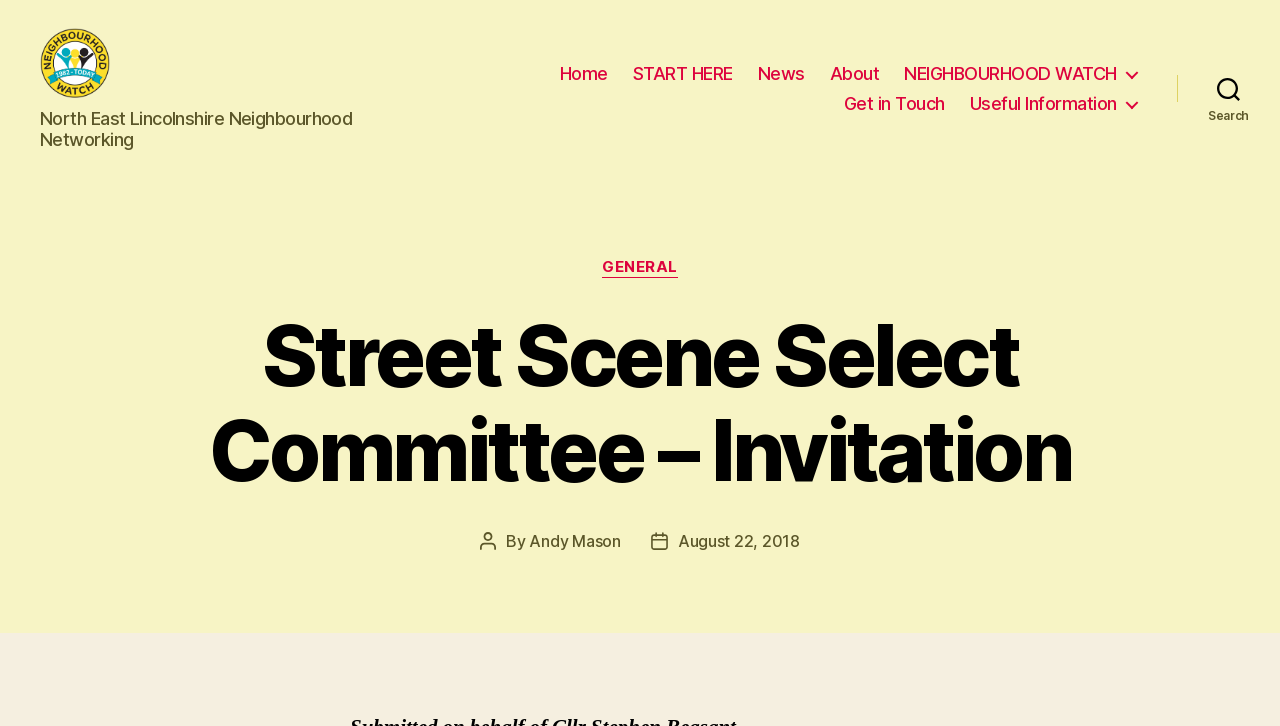Please identify the coordinates of the bounding box that should be clicked to fulfill this instruction: "view post by Andy Mason".

[0.414, 0.759, 0.485, 0.787]